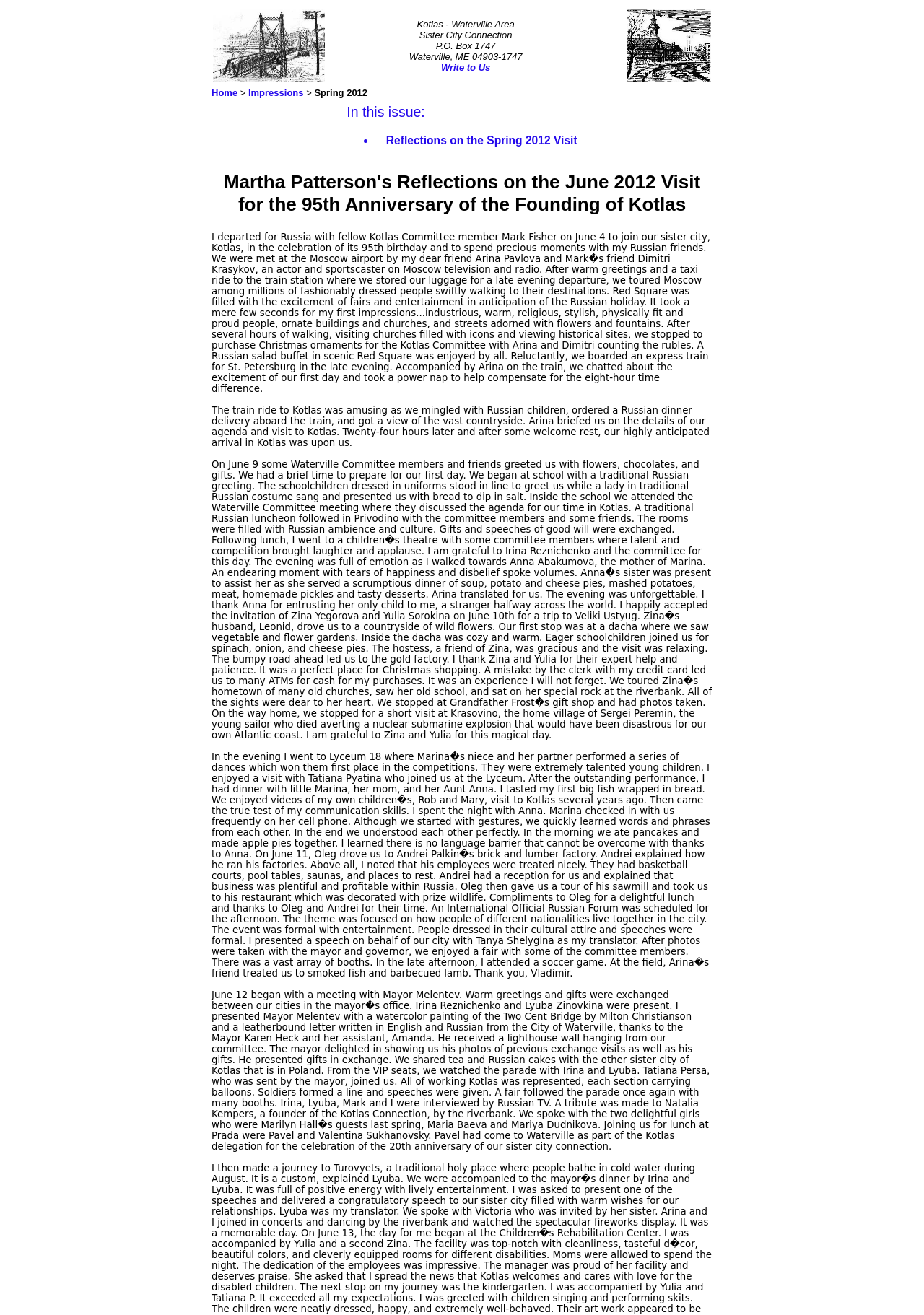Based on the element description Home, identify the bounding box coordinates for the UI element. The coordinates should be in the format (top-left x, top-left y, bottom-right x, bottom-right y) and within the 0 to 1 range.

[0.229, 0.066, 0.257, 0.075]